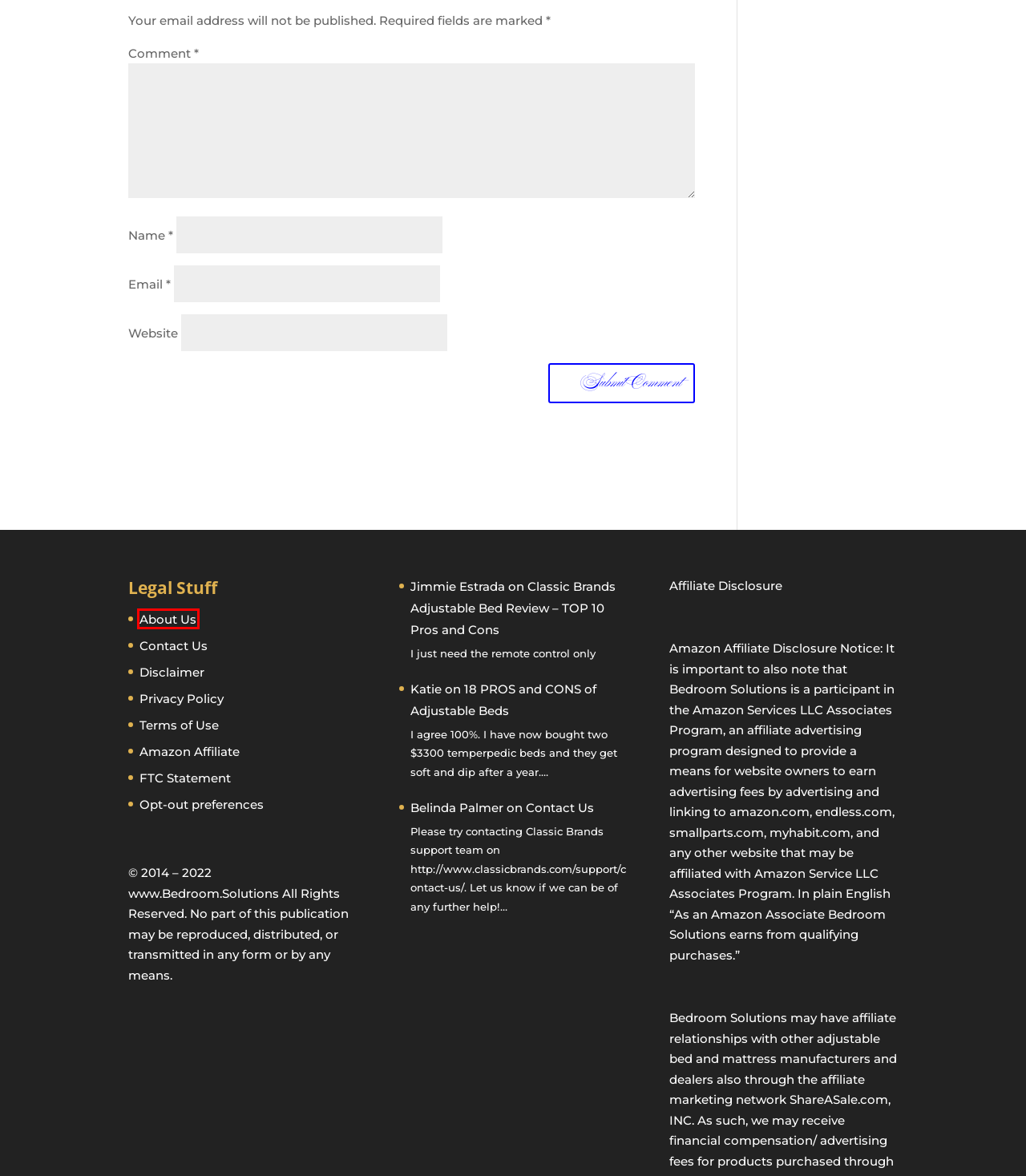You are given a screenshot of a webpage with a red rectangle bounding box around a UI element. Select the webpage description that best matches the new webpage after clicking the element in the bounding box. Here are the candidates:
A. Belinda Palmer | Bedroom Solutions
B. 18 PROS and CONS of Adjustable Beds | Bedroom Solutions
C. Opt-out preferences | Bedroom Solutions
D. Contact Us | Bedroom Solutions
E. About Us | Bedroom Solutions
F. FTC Statement | Bedroom Solutions
G. Disclaimer | Bedroom Solutions
H. Amazon Affiliate | Bedroom Solutions

E